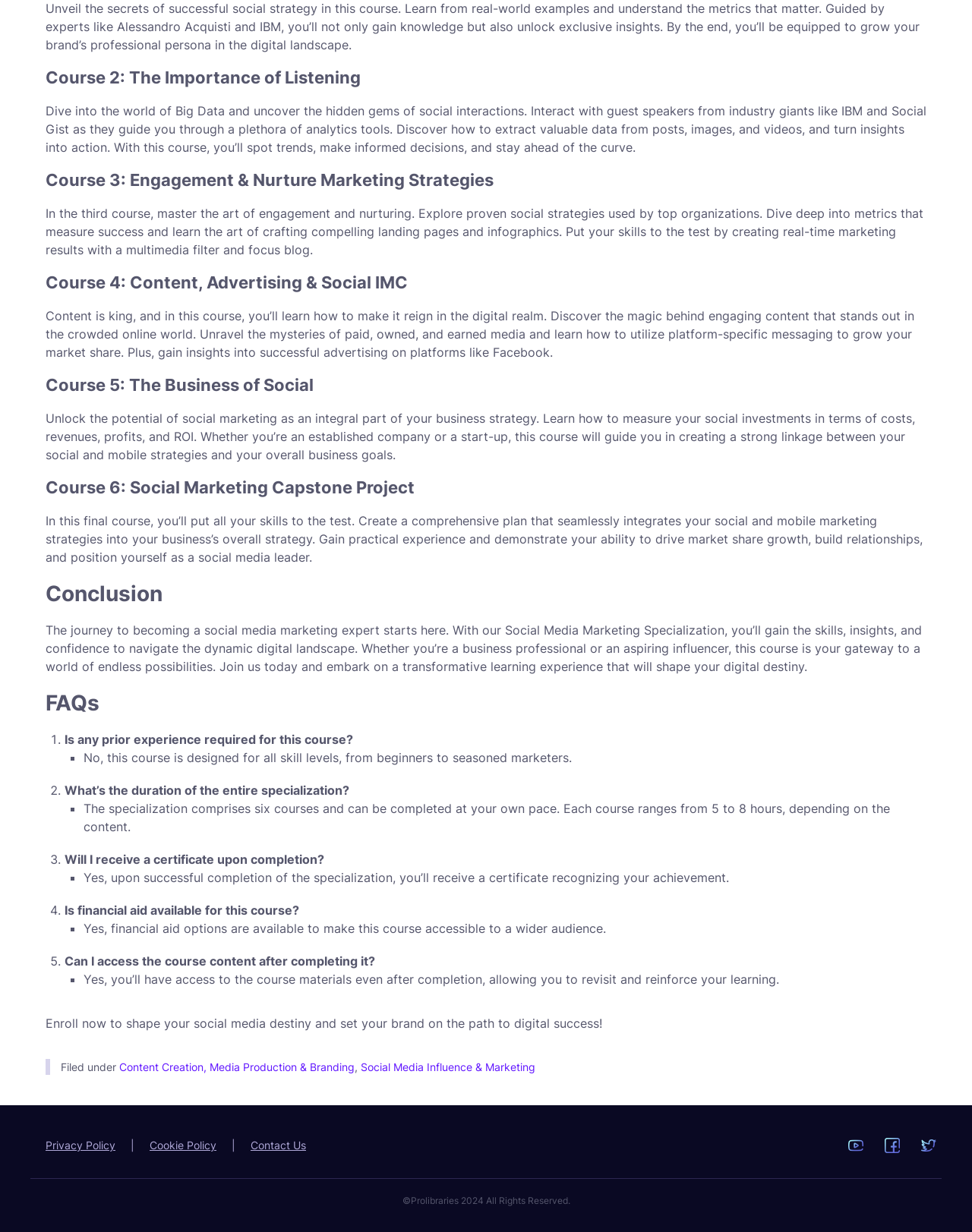Using the image as a reference, answer the following question in as much detail as possible:
How many courses are in this specialization?

I counted the number of course headings, which are 'Course 2: The Importance of Listening', 'Course 3: Engagement & Nurture Marketing Strategies', 'Course 4: Content, Advertising & Social IMC', 'Course 5: The Business of Social', and 'Course 6: Social Marketing Capstone Project', and found that there are 6 courses in total.